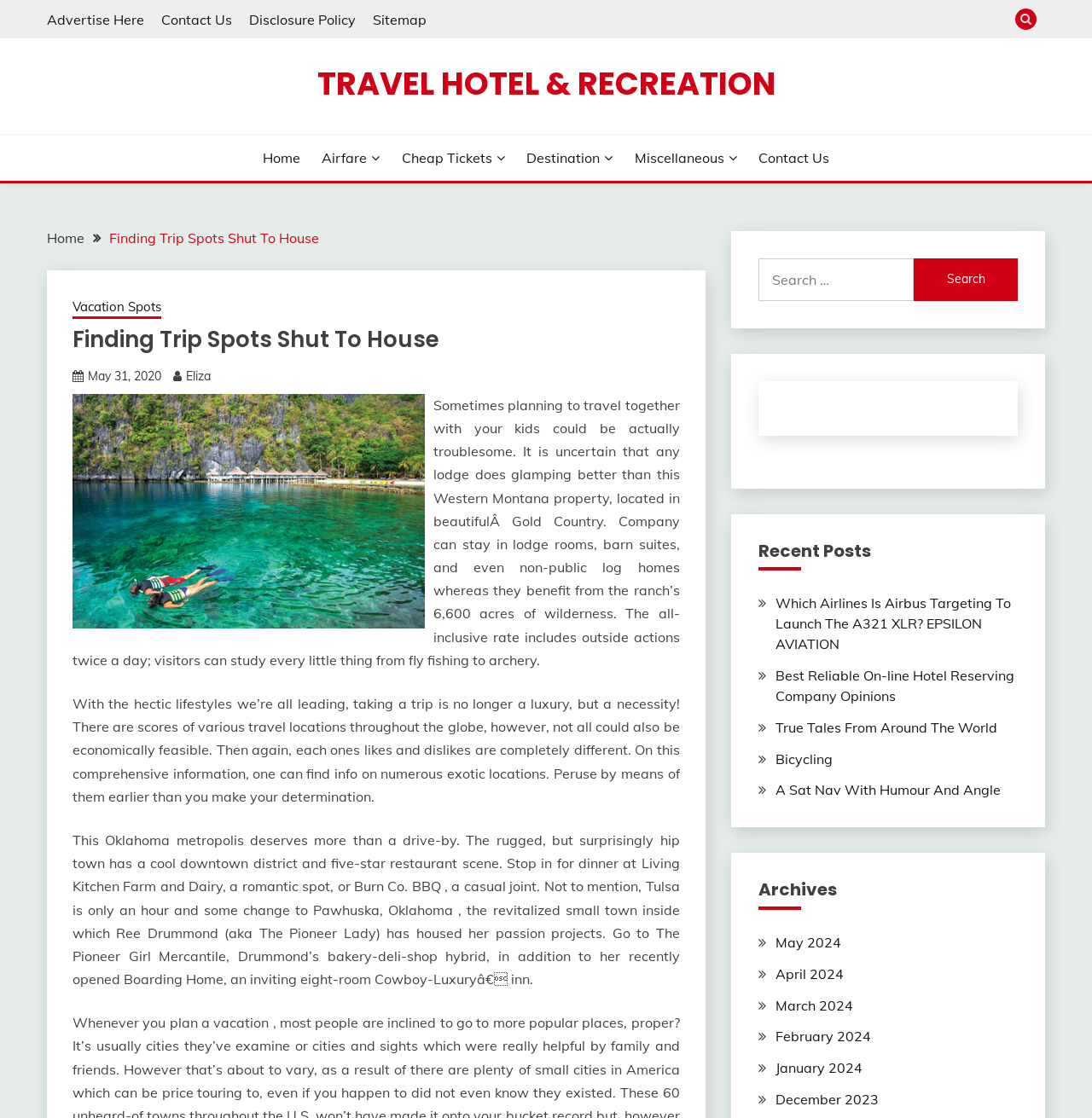What is the topic of the webpage?
Can you offer a detailed and complete answer to this question?

Based on the webpage content, it appears to be a travel-related webpage, discussing various travel destinations and activities.